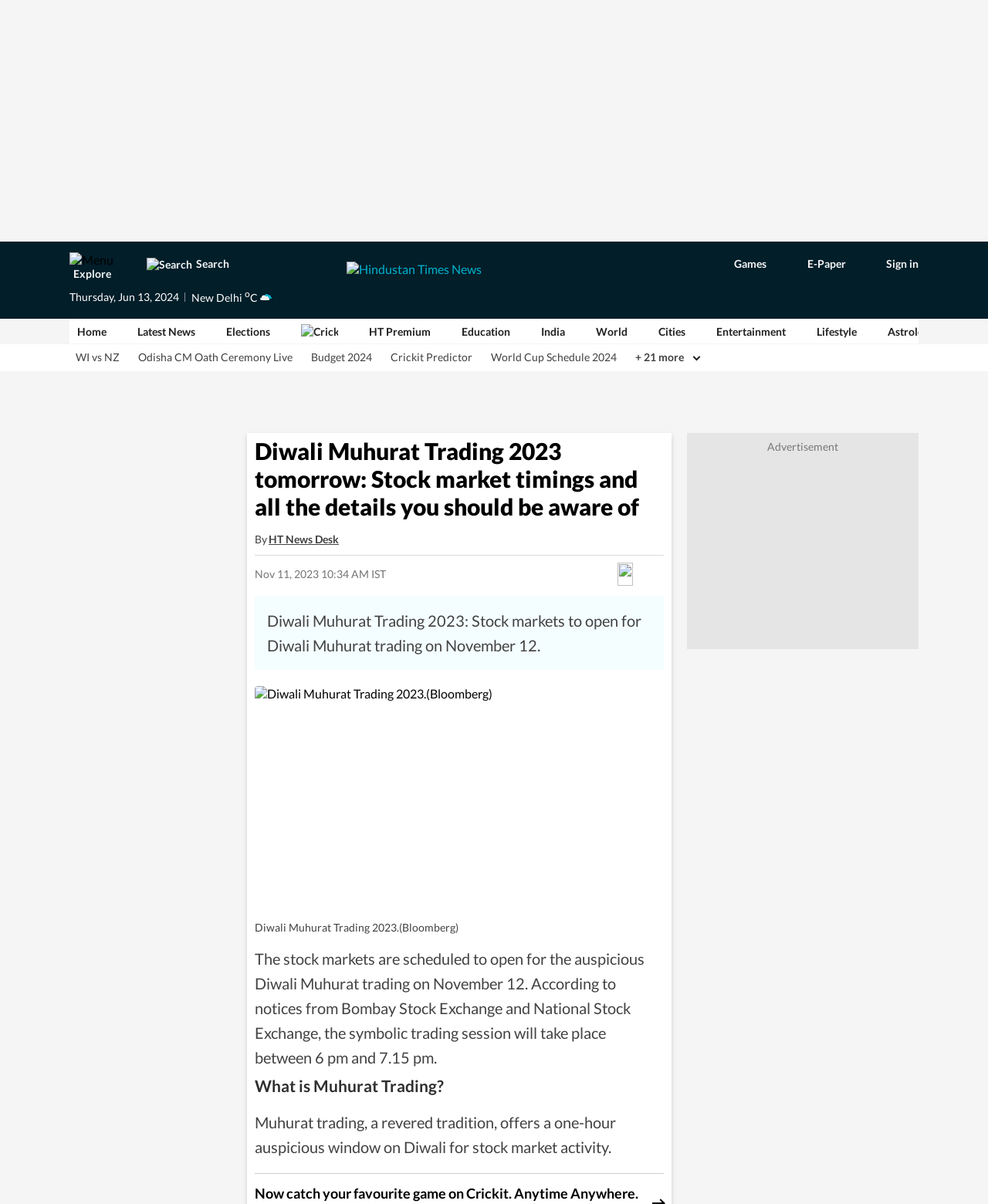What is the name of the news desk mentioned in the webpage?
Please look at the screenshot and answer in one word or a short phrase.

HT News Desk